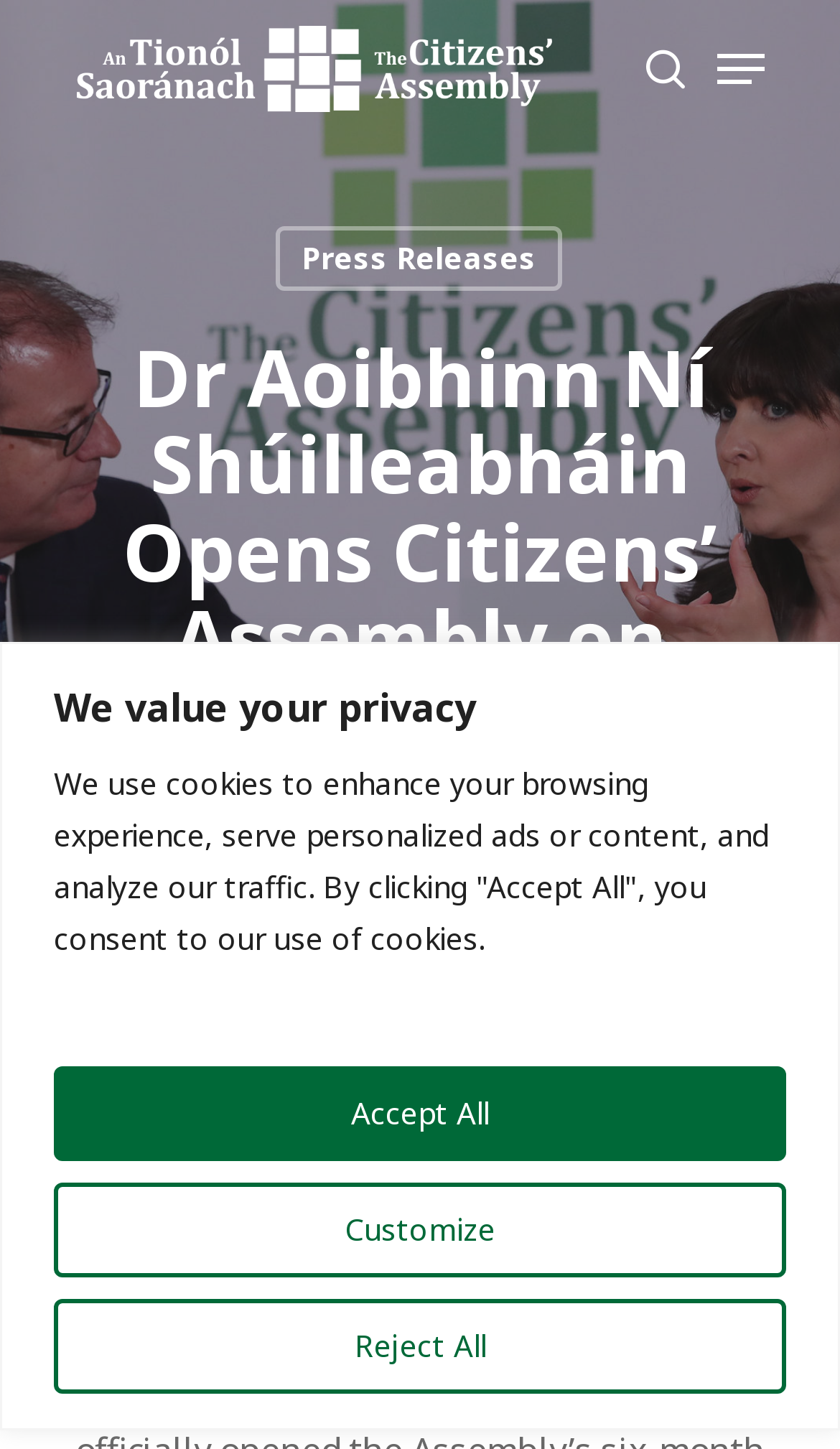Is the navigation menu expanded?
Provide an in-depth and detailed answer to the question.

I found the navigation menu element and checked its 'expanded' property, which is set to False.